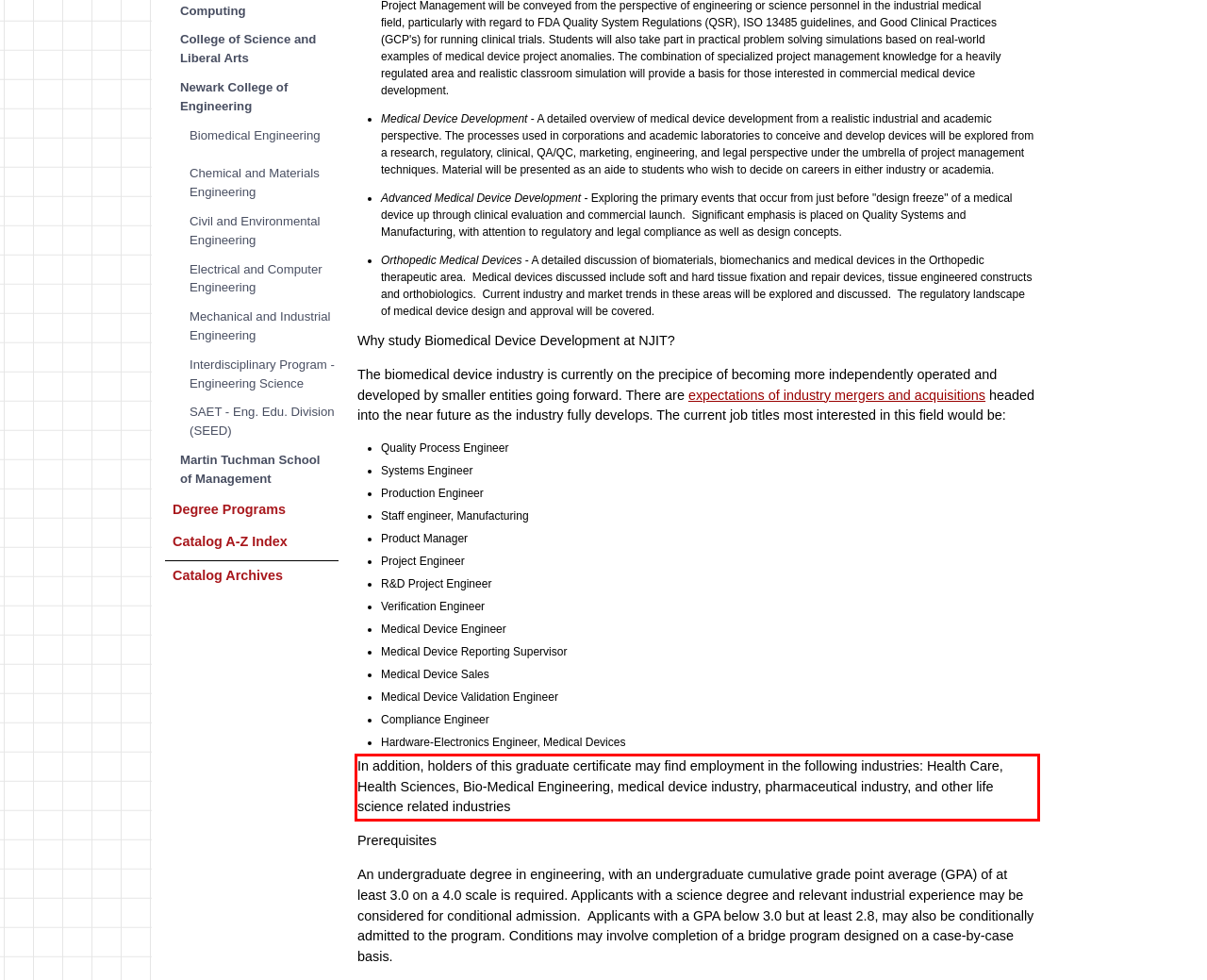With the given screenshot of a webpage, locate the red rectangle bounding box and extract the text content using OCR.

​​In addition, holders of this graduate certificate may find employment in the following industries: Health Care, Health Sciences, Bio-Medical Engineering, medical device industry, pharmaceutical industry, and other life science related industries